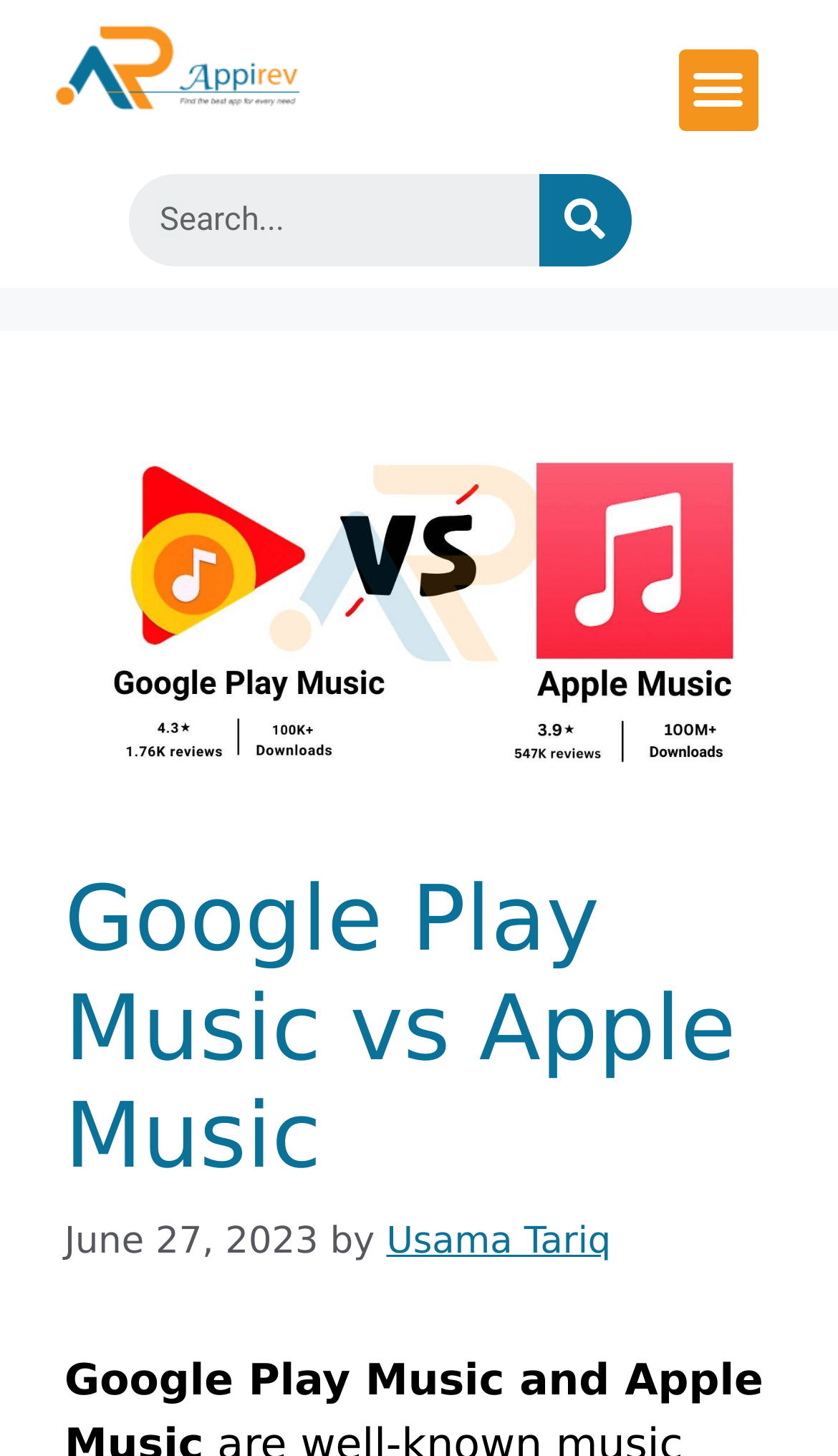What is the date of the article?
Please provide a comprehensive and detailed answer to the question.

I found the date of the article by looking at the time element below the header, which contains the text 'June 27, 2023'.